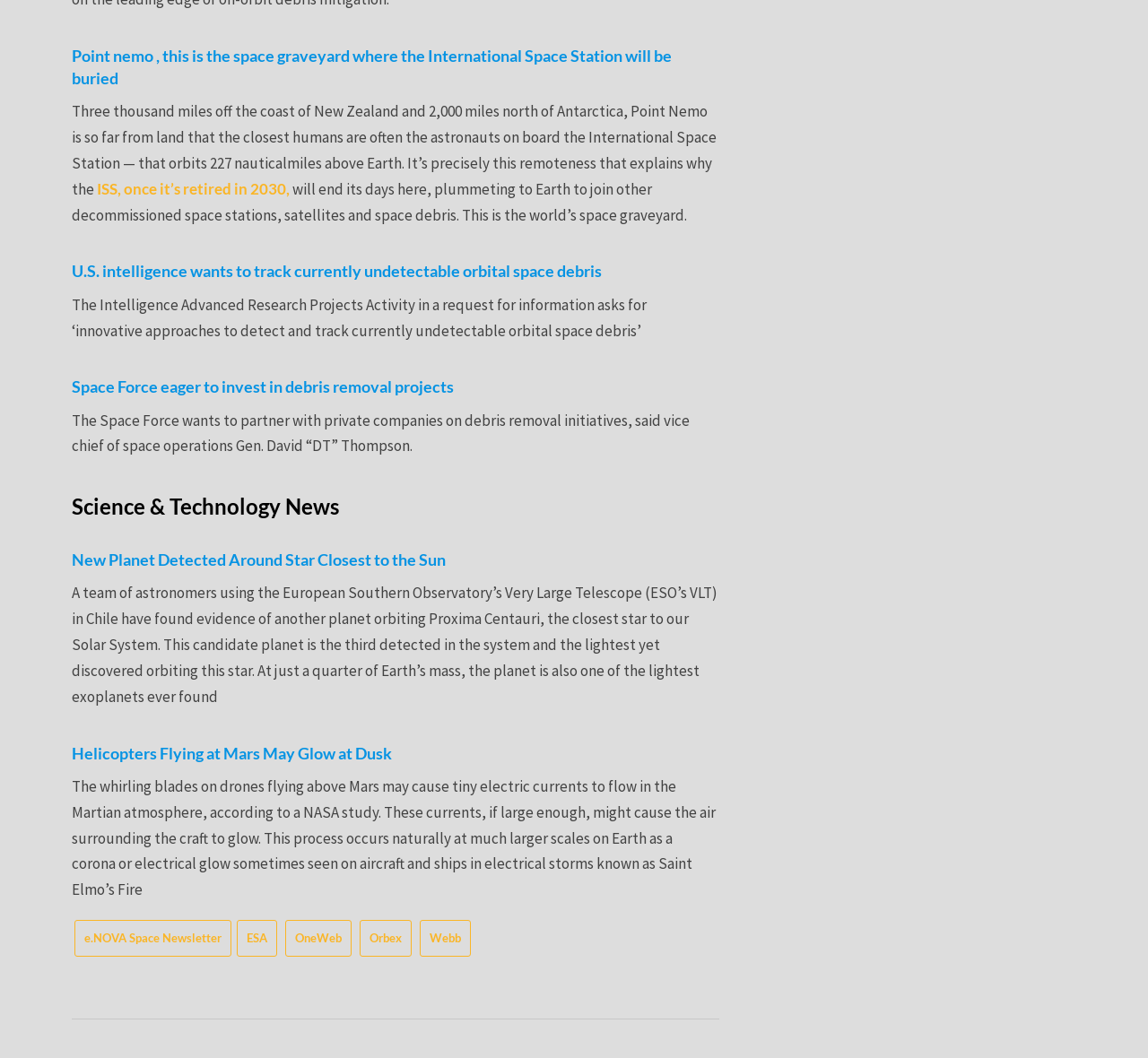Identify the bounding box coordinates of the region I need to click to complete this instruction: "Subscribe to the e.NOVA Space Newsletter".

[0.065, 0.87, 0.202, 0.904]